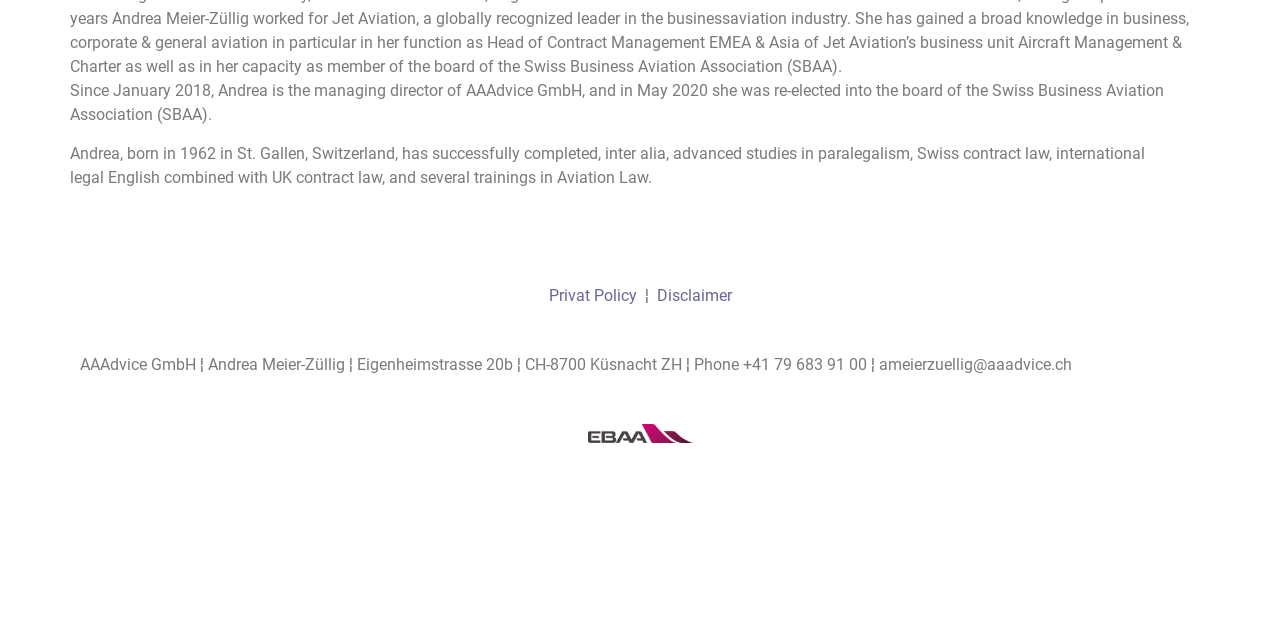Bounding box coordinates should be in the format (top-left x, top-left y, bottom-right x, bottom-right y) and all values should be floating point numbers between 0 and 1. Determine the bounding box coordinate for the UI element described as: Disclaimer

[0.513, 0.447, 0.571, 0.477]